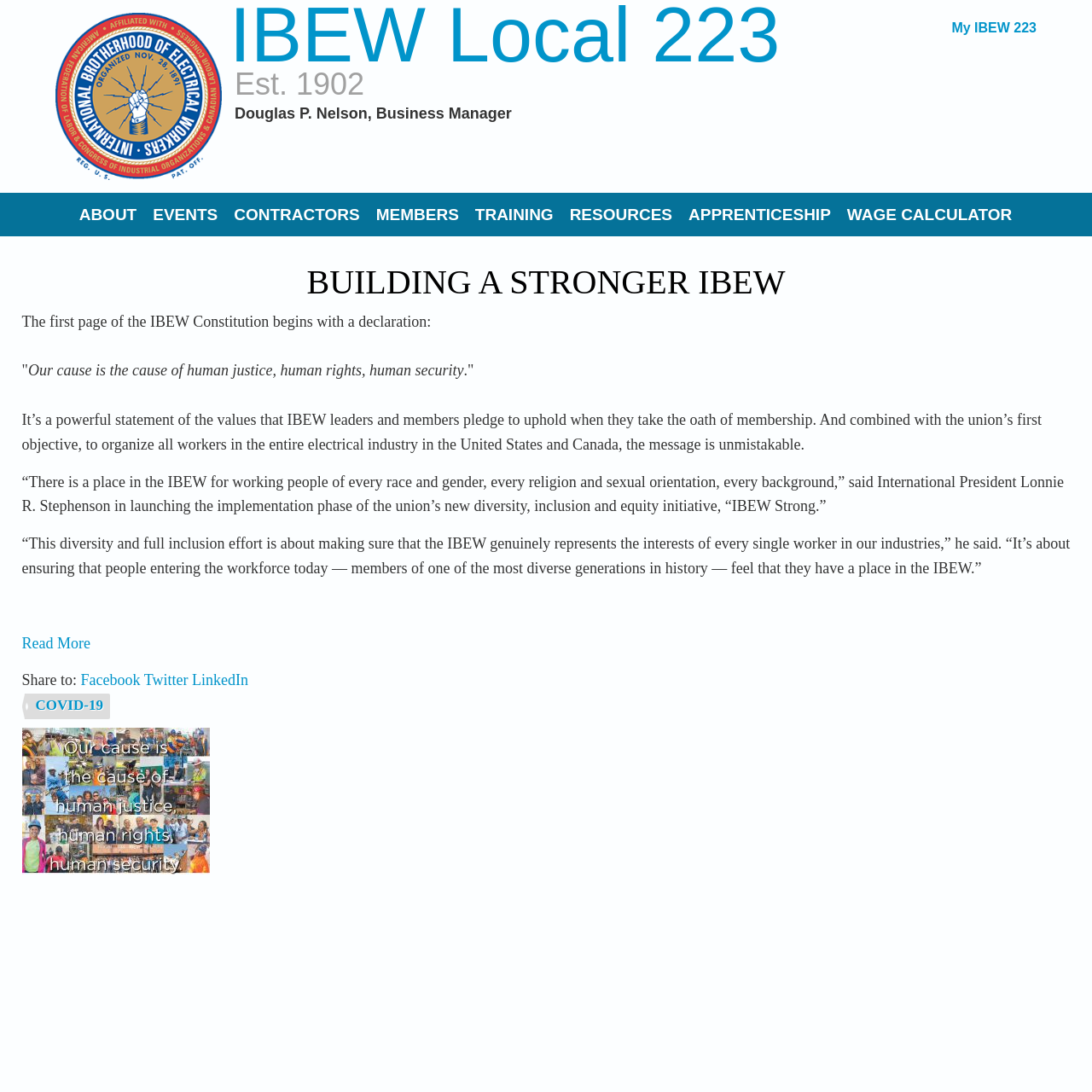Generate the text content of the main headline of the webpage.

BUILDING A STRONGER IBEW